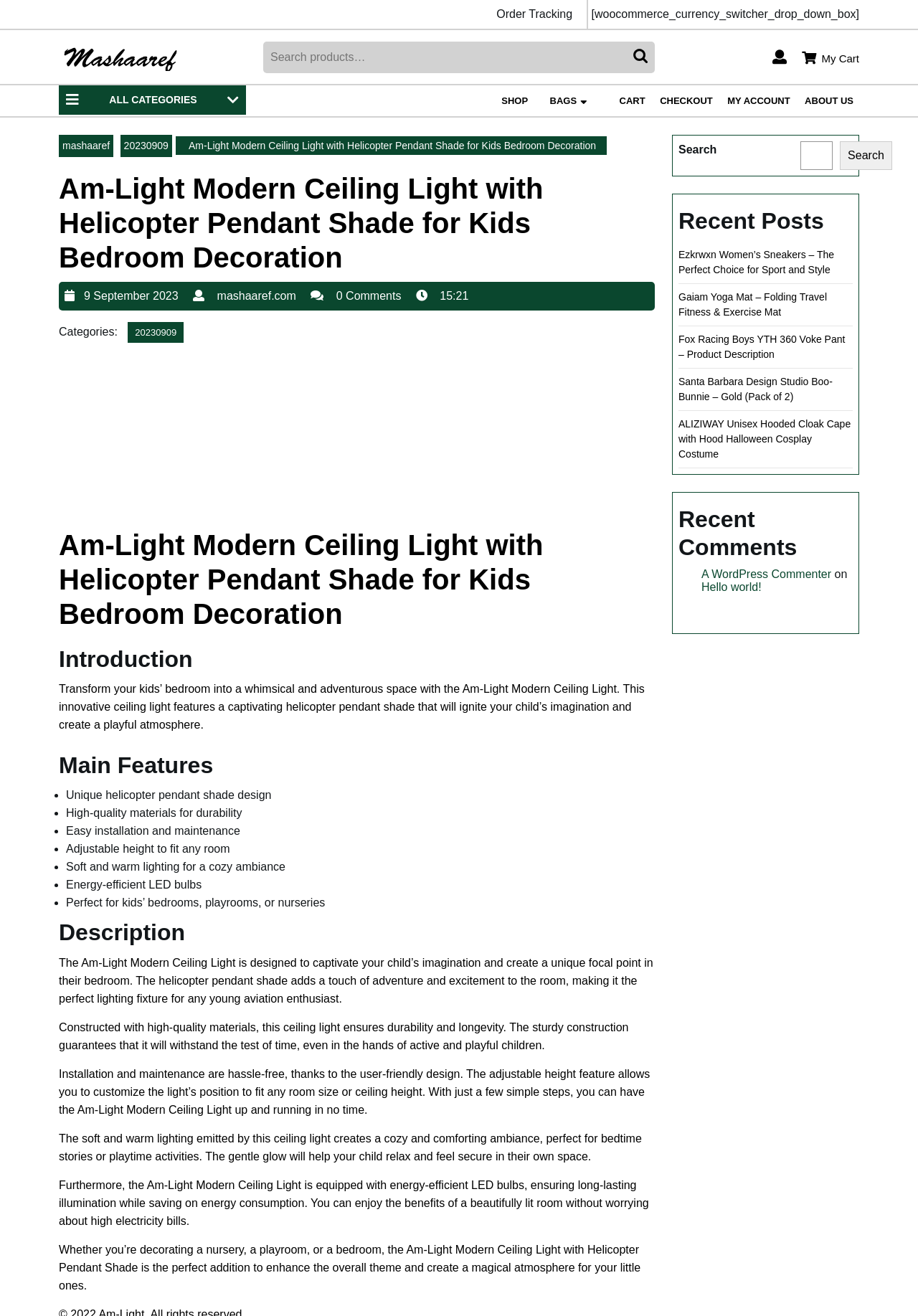How many main features does the product have?
Look at the image and respond with a one-word or short phrase answer.

5